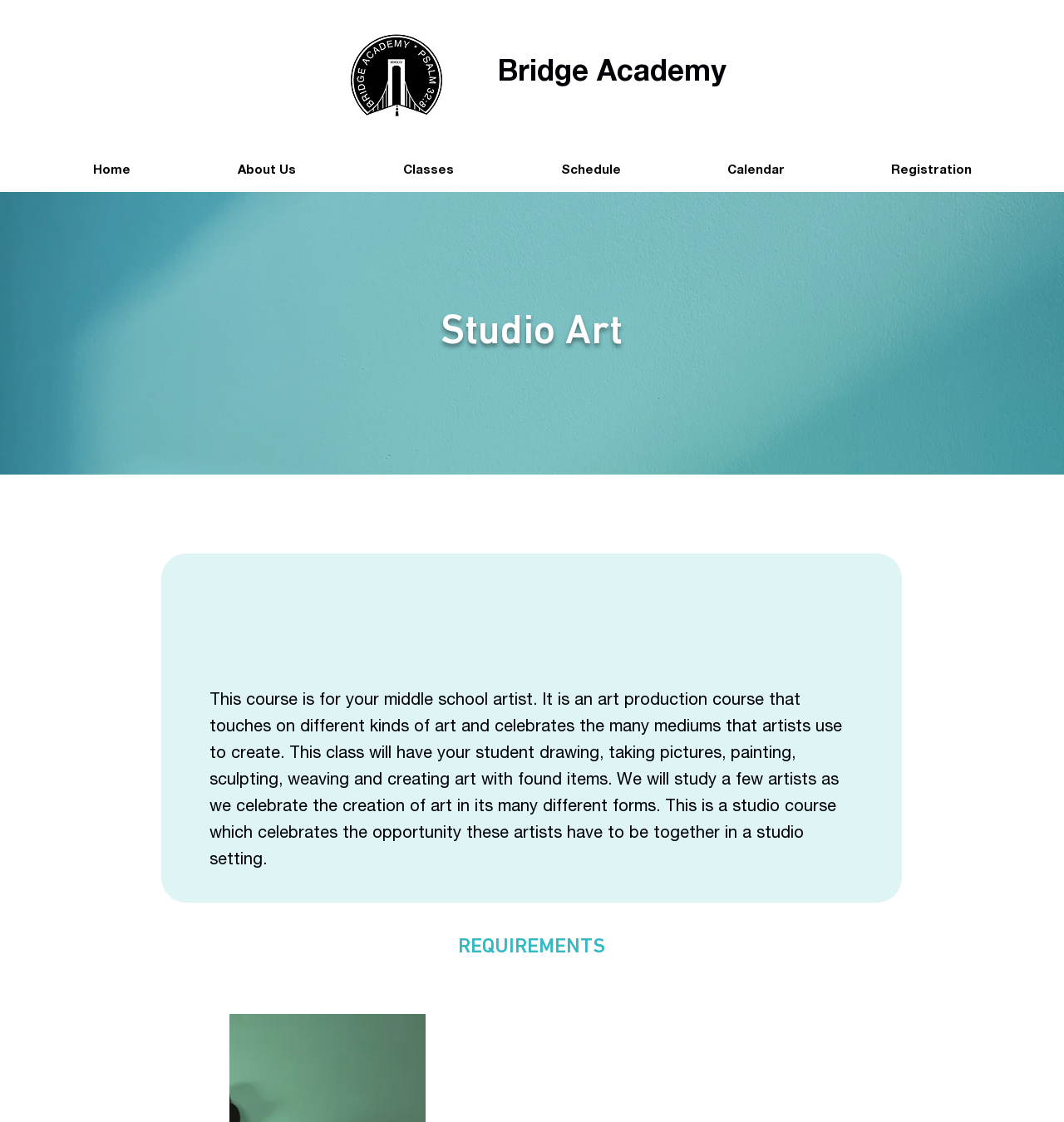Can you give a detailed response to the following question using the information from the image? What is the background image of the webpage?

The background image of the webpage is an image element with a bounding box of [0.0, 0.171, 1.0, 0.423], which is described as 'Concrete Wall'. This image is located below the navigation menu and above the Studio Art course description.